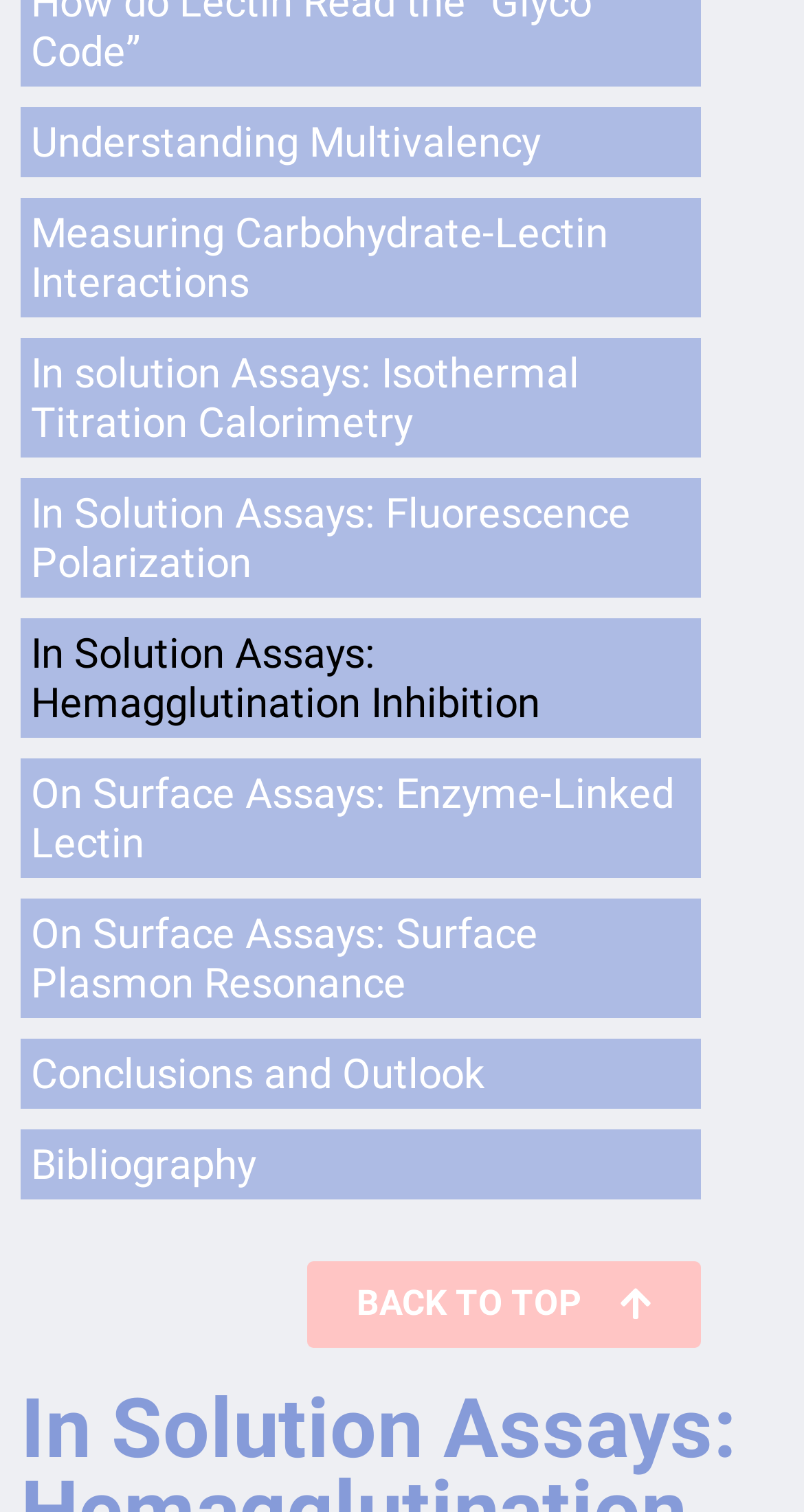Please identify the bounding box coordinates of the region to click in order to complete the task: "Visit eZine's profile". The coordinates must be four float numbers between 0 and 1, specified as [left, top, right, bottom].

None